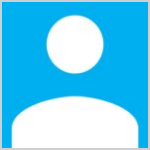Analyze the image and describe all key details you can observe.

The image features a placeholder icon representing a person, typically used in contexts where an individual's image is not available. This particular representation is simple yet recognizable, characterized by a white silhouette of a head and shoulders against a bright blue background. Accompanying the image is the caption "Gert Wingårdh," indicating that it is associated with the noted individual, likely within a gallery context related to a fashion or design event.